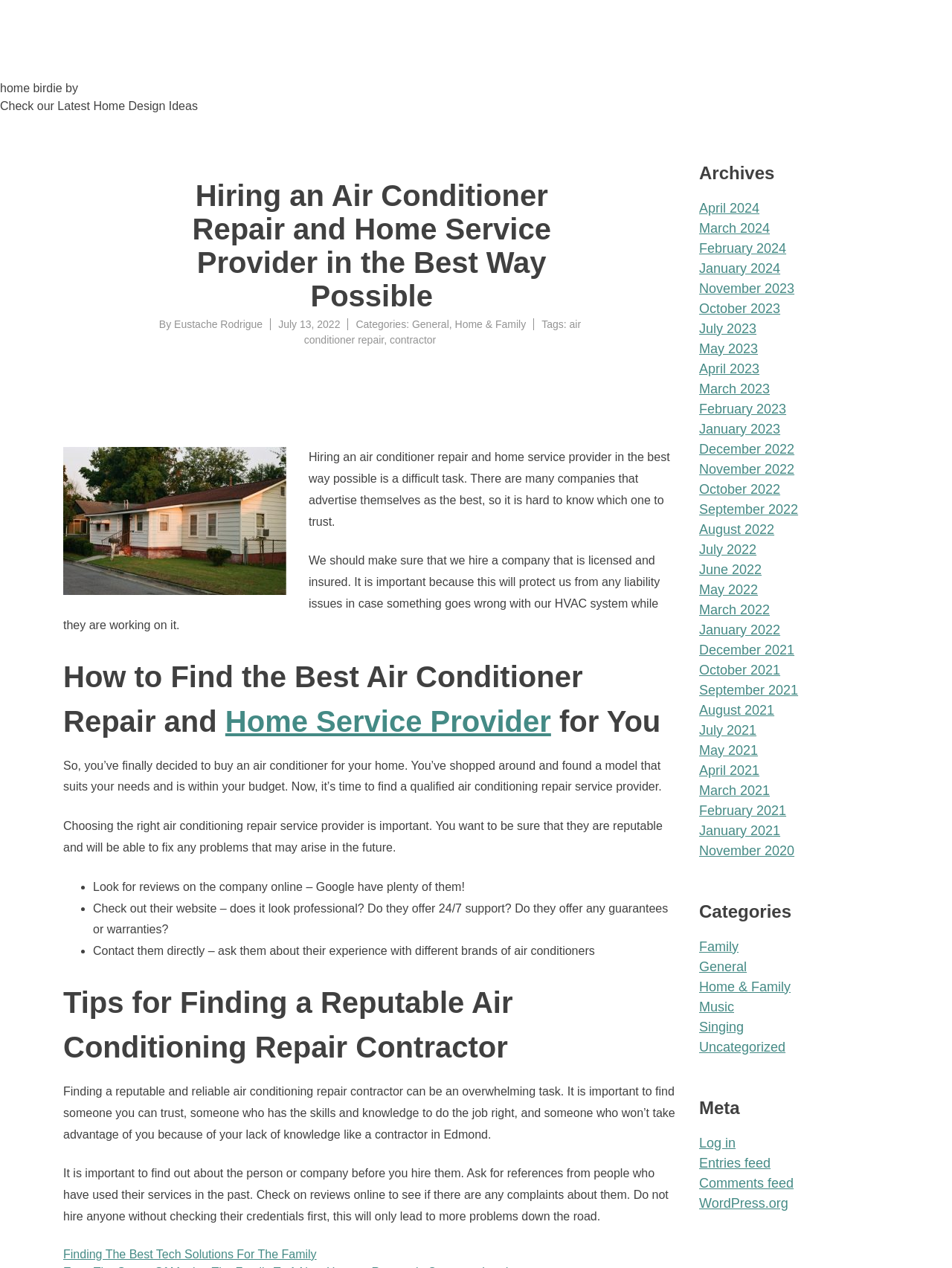What is the purpose of the article?
Using the visual information from the image, give a one-word or short-phrase answer.

To provide tips for finding a reputable air conditioner repair contractor